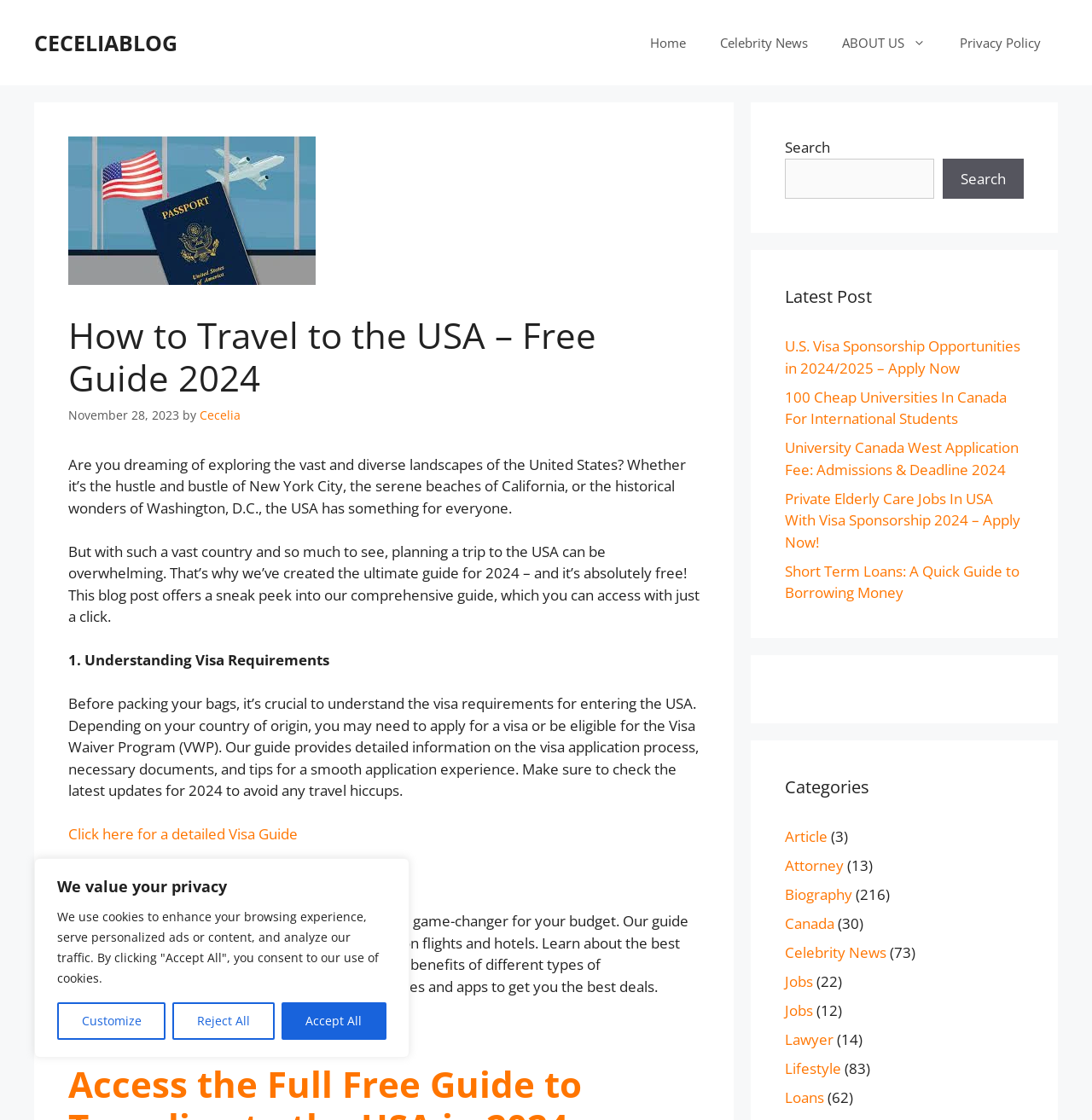What categories of articles are available on this website?
Offer a detailed and full explanation in response to the question.

The website appears to have a range of categories, including 'Article', 'Attorney', 'Biography', 'Canada', 'Celebrity News', and others, which can be found in the 'Categories' section.